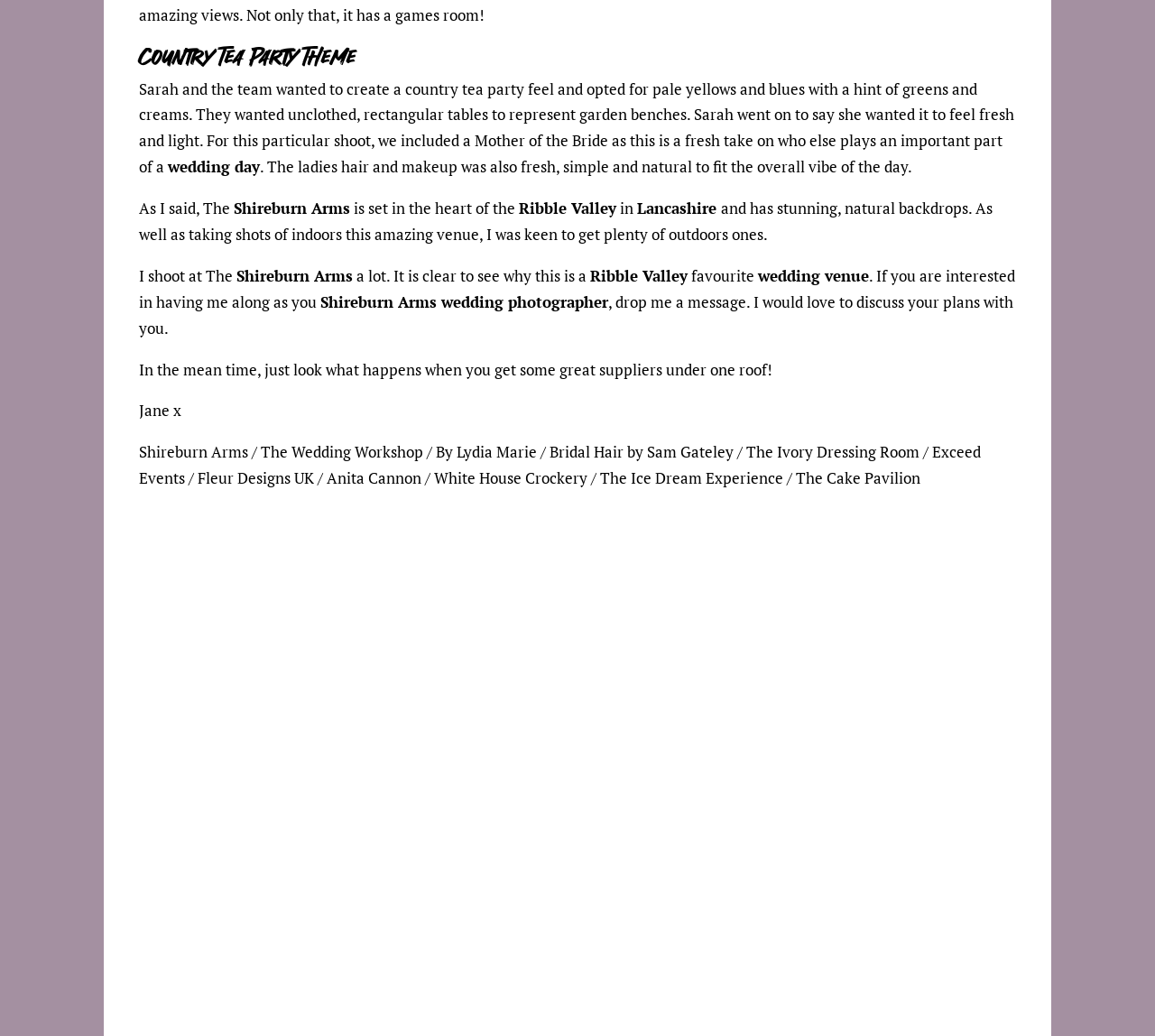Provide a one-word or short-phrase answer to the question:
What is the theme of the wedding?

Country Tea Party